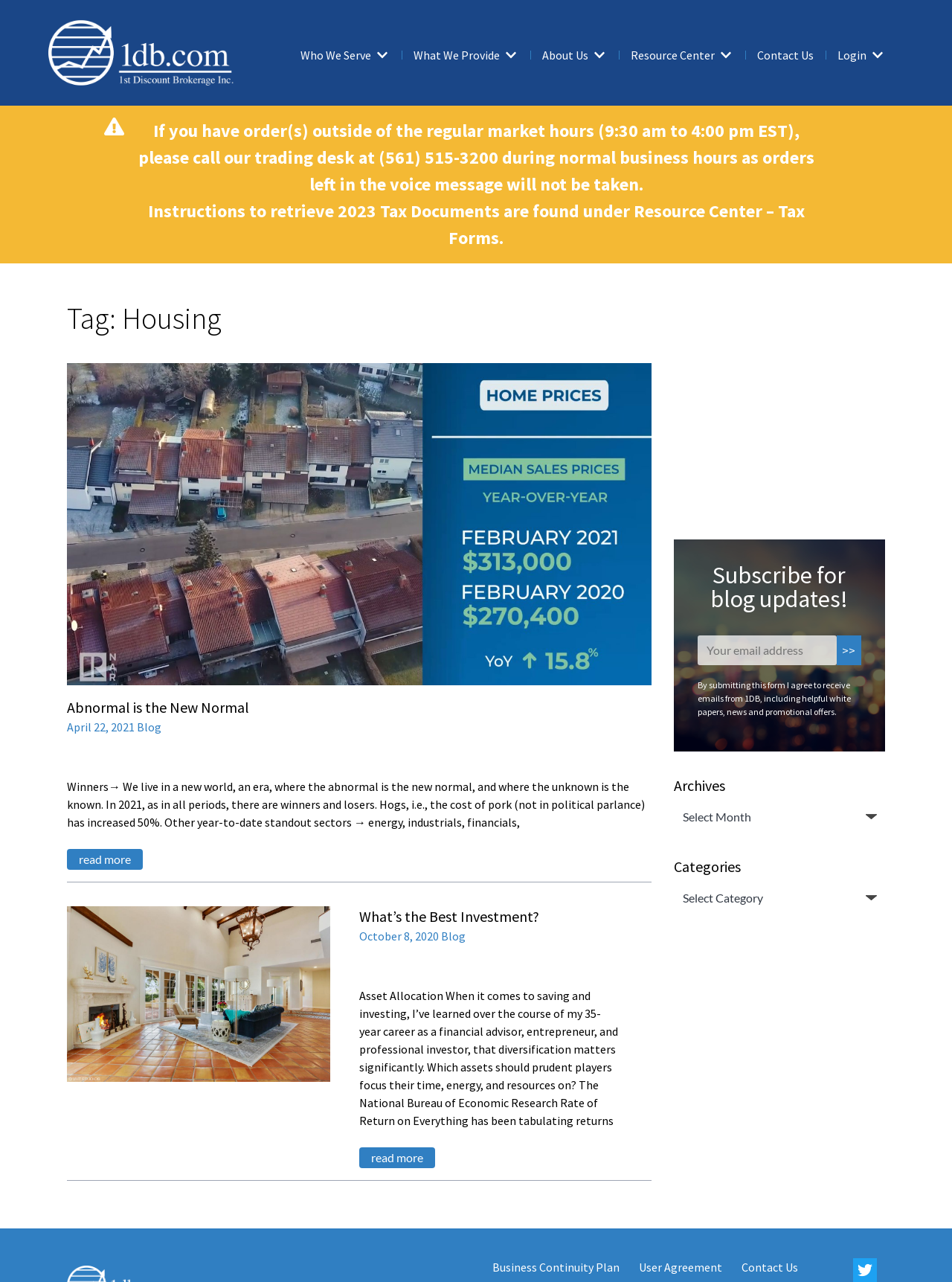Please specify the bounding box coordinates of the element that should be clicked to execute the given instruction: 'Select an option from Archives'. Ensure the coordinates are four float numbers between 0 and 1, expressed as [left, top, right, bottom].

[0.708, 0.625, 0.93, 0.648]